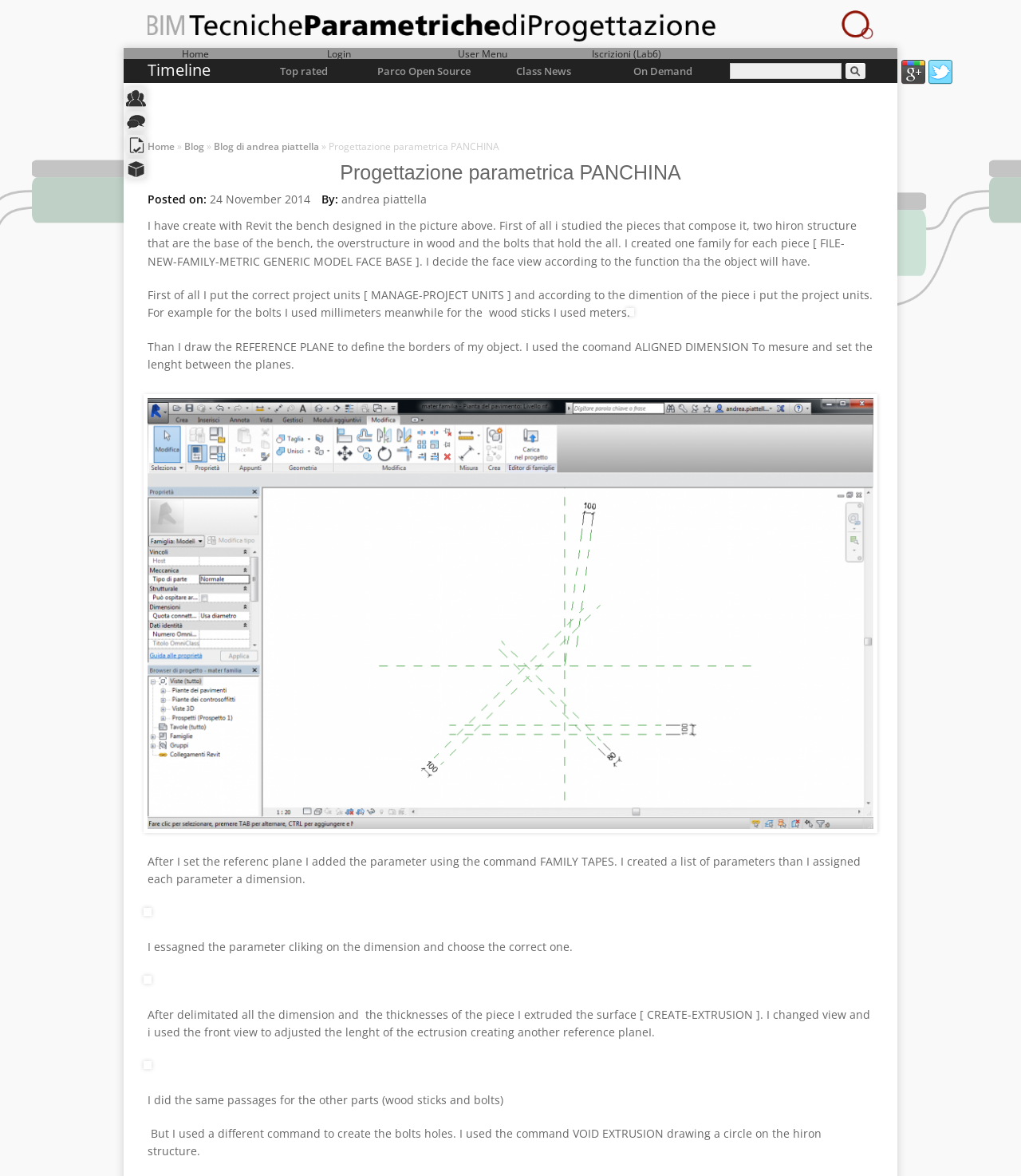Please specify the bounding box coordinates in the format (top-left x, top-left y, bottom-right x, bottom-right y), with all values as floating point numbers between 0 and 1. Identify the bounding box of the UI element described by: Contesto in REVIT

[0.121, 0.682, 0.263, 0.784]